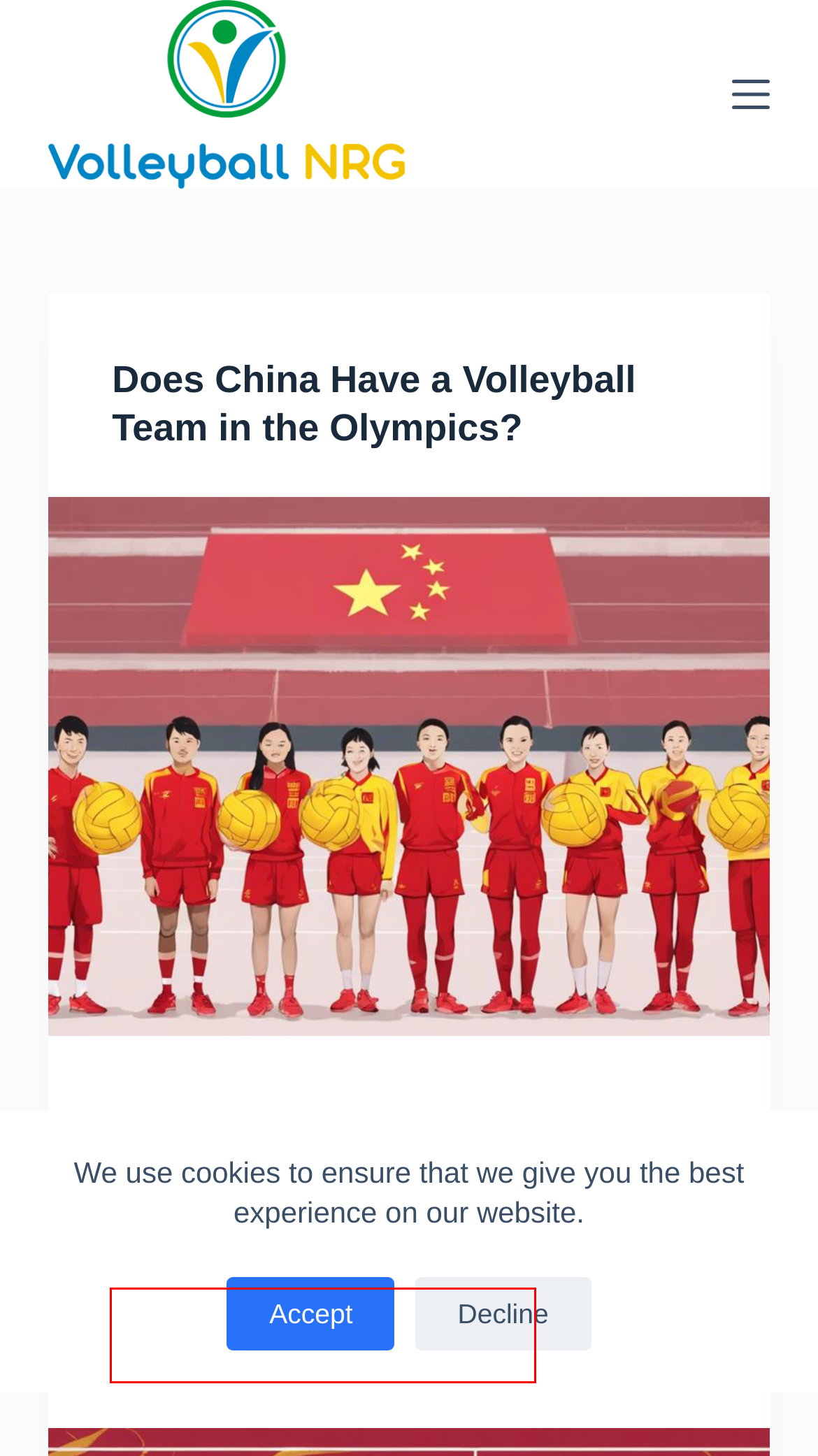A screenshot of a webpage is provided, featuring a red bounding box around a specific UI element. Identify the webpage description that most accurately reflects the new webpage after interacting with the selected element. Here are the candidates:
A. How Do I Set up My Eastpoint Volleyball Net?
B. Does West Point Have a Volleyball Team?
C. Does Gcu Have Volleyball Team?
D. What Is AES Volleyball?
E. Free Gutenberg and WooCommerce WordPress Theme - Blocksy
F. Does China Have a Volleyball Team in the Olympics?
G. Does Iowa State Have a Volleyball Team?
H. Does Italy Have a Volleyball Team?

G